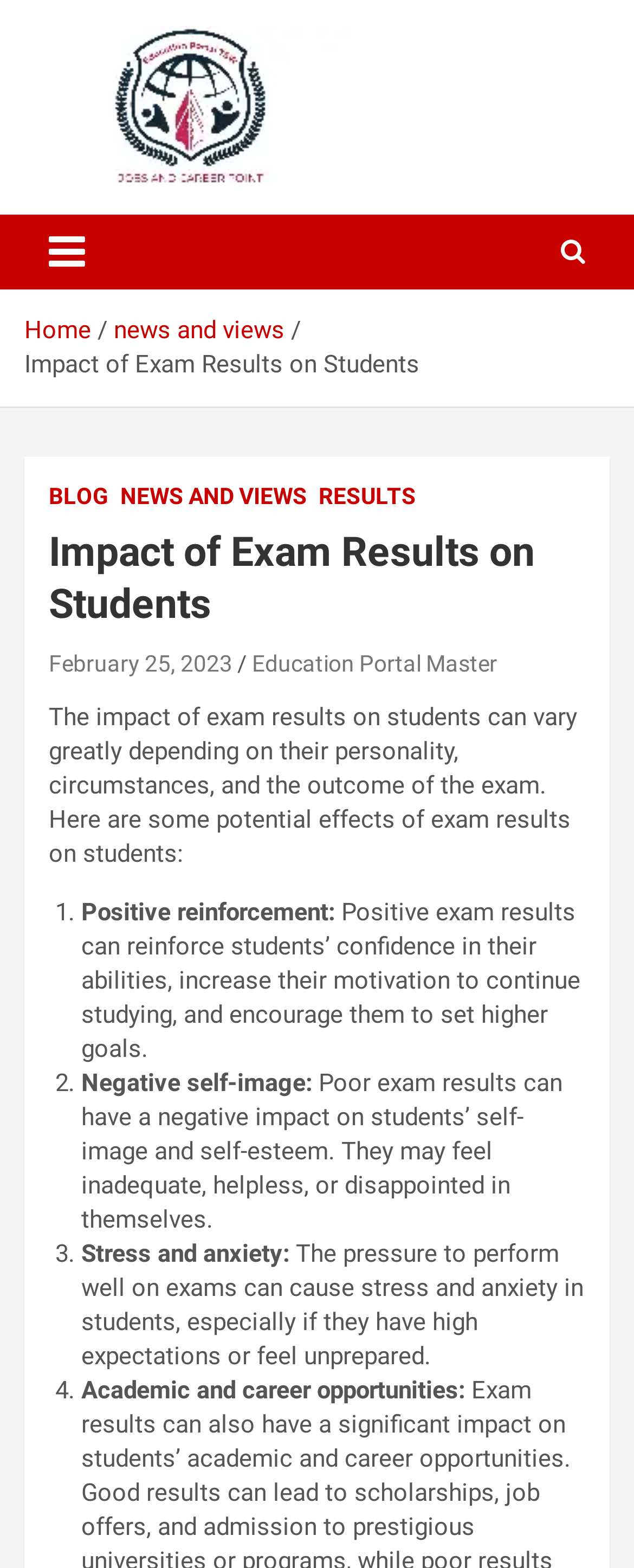Find and indicate the bounding box coordinates of the region you should select to follow the given instruction: "Click the 'NEWS AND VIEWS' link".

[0.19, 0.307, 0.485, 0.327]